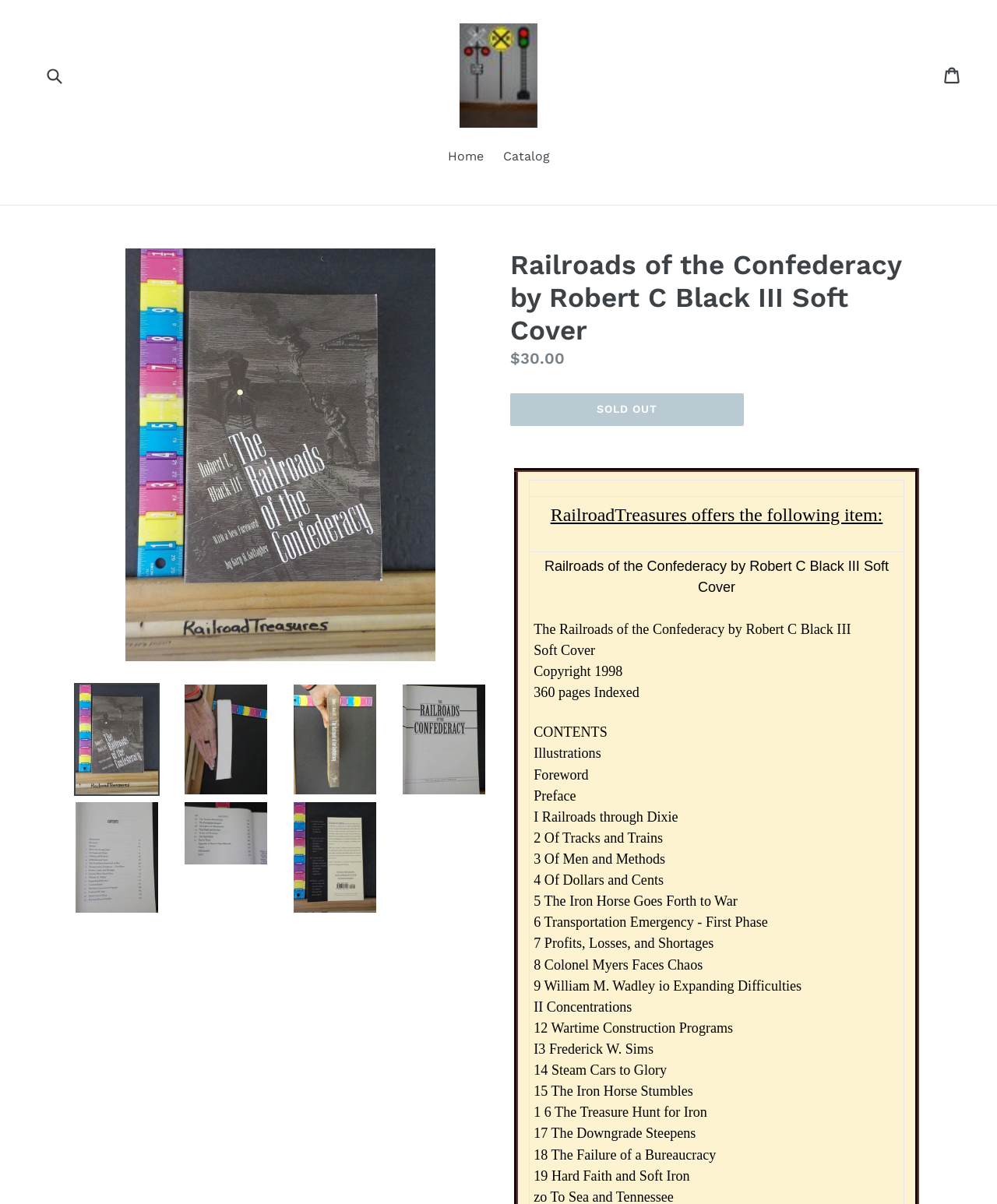Find the bounding box coordinates for the area that must be clicked to perform this action: "Search for items".

[0.043, 0.049, 0.086, 0.076]